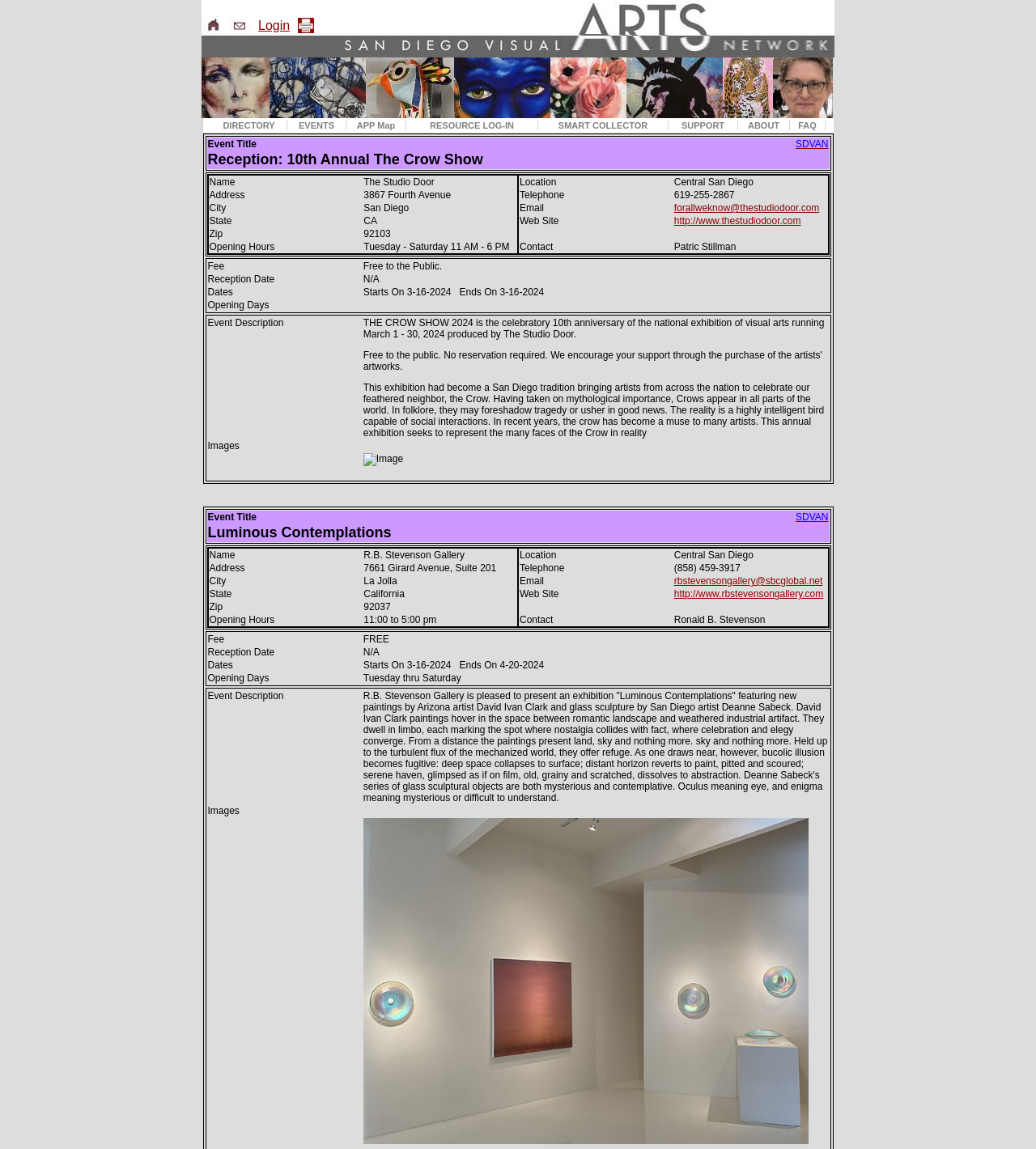Provide a brief response to the question below using a single word or phrase: 
What is the state of The Studio Door's location?

CA